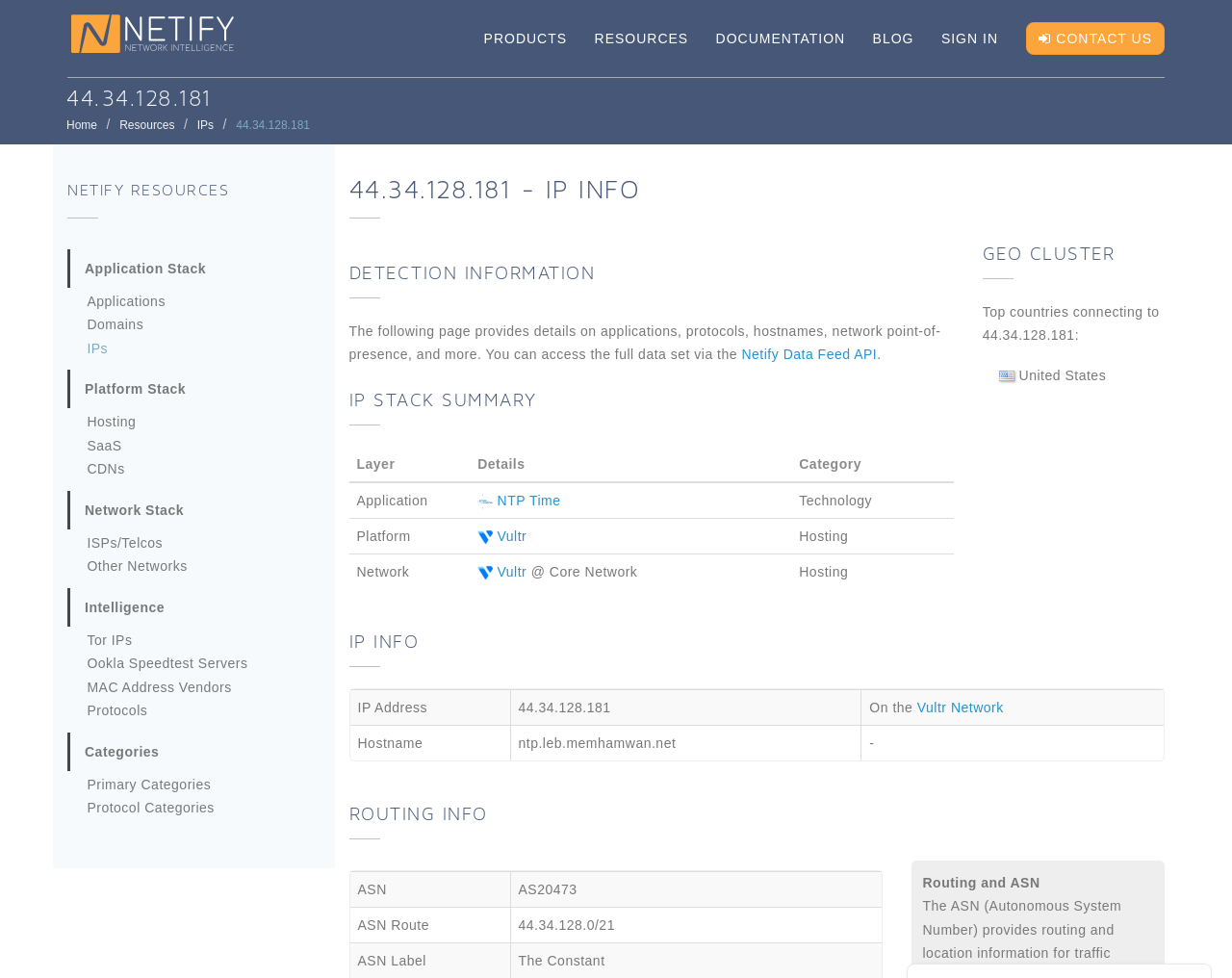Find the bounding box coordinates of the area that needs to be clicked in order to achieve the following instruction: "Click on the 'Netify' link". The coordinates should be specified as four float numbers between 0 and 1, i.e., [left, top, right, bottom].

[0.058, 0.025, 0.19, 0.041]